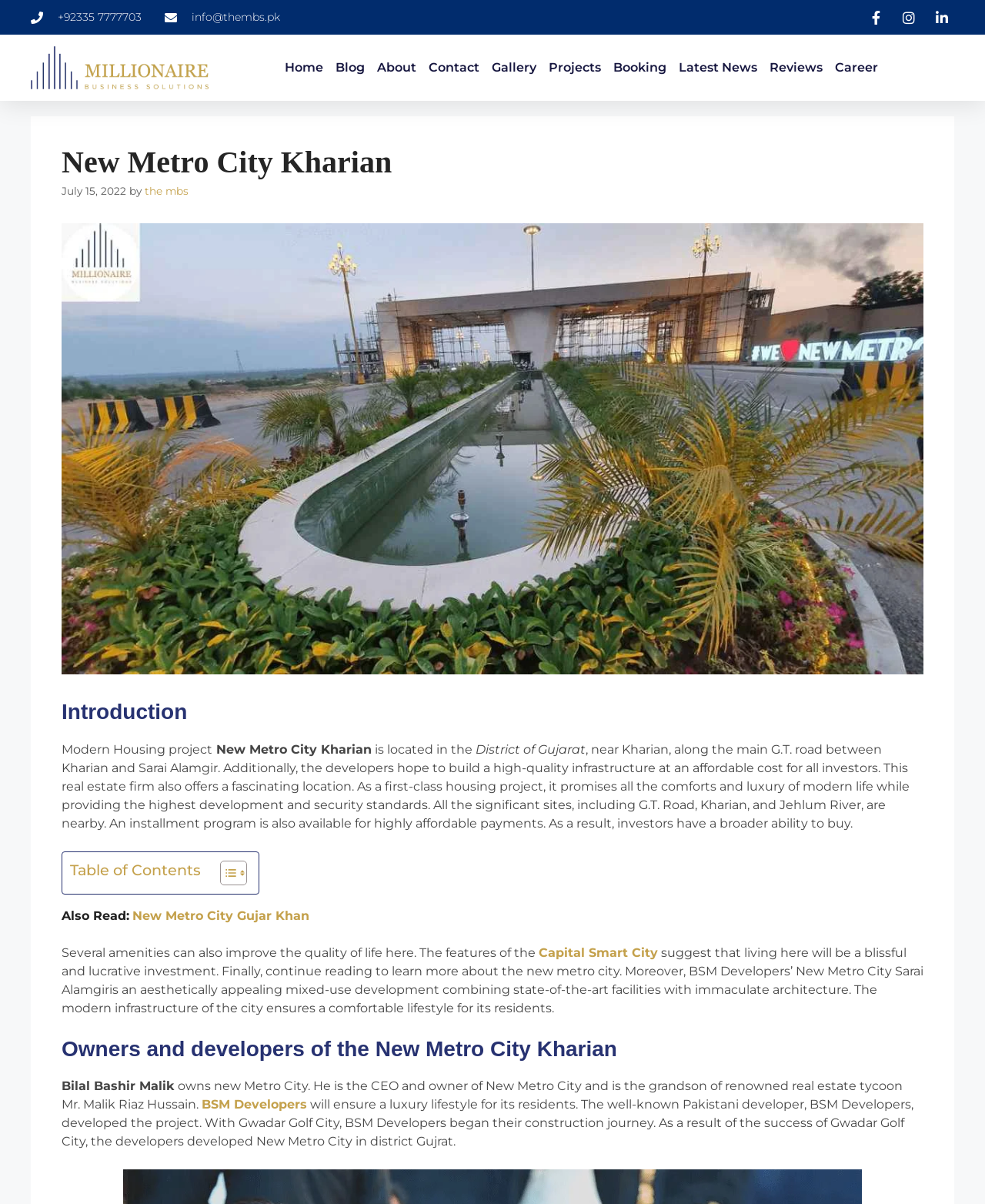Who is the CEO and owner of New Metro City?
Please provide a comprehensive answer based on the details in the screenshot.

I found the CEO and owner of New Metro City by reading the text on the webpage, where I saw a paragraph mentioning that Bilal Bashir Malik owns New Metro City and is the CEO and owner.